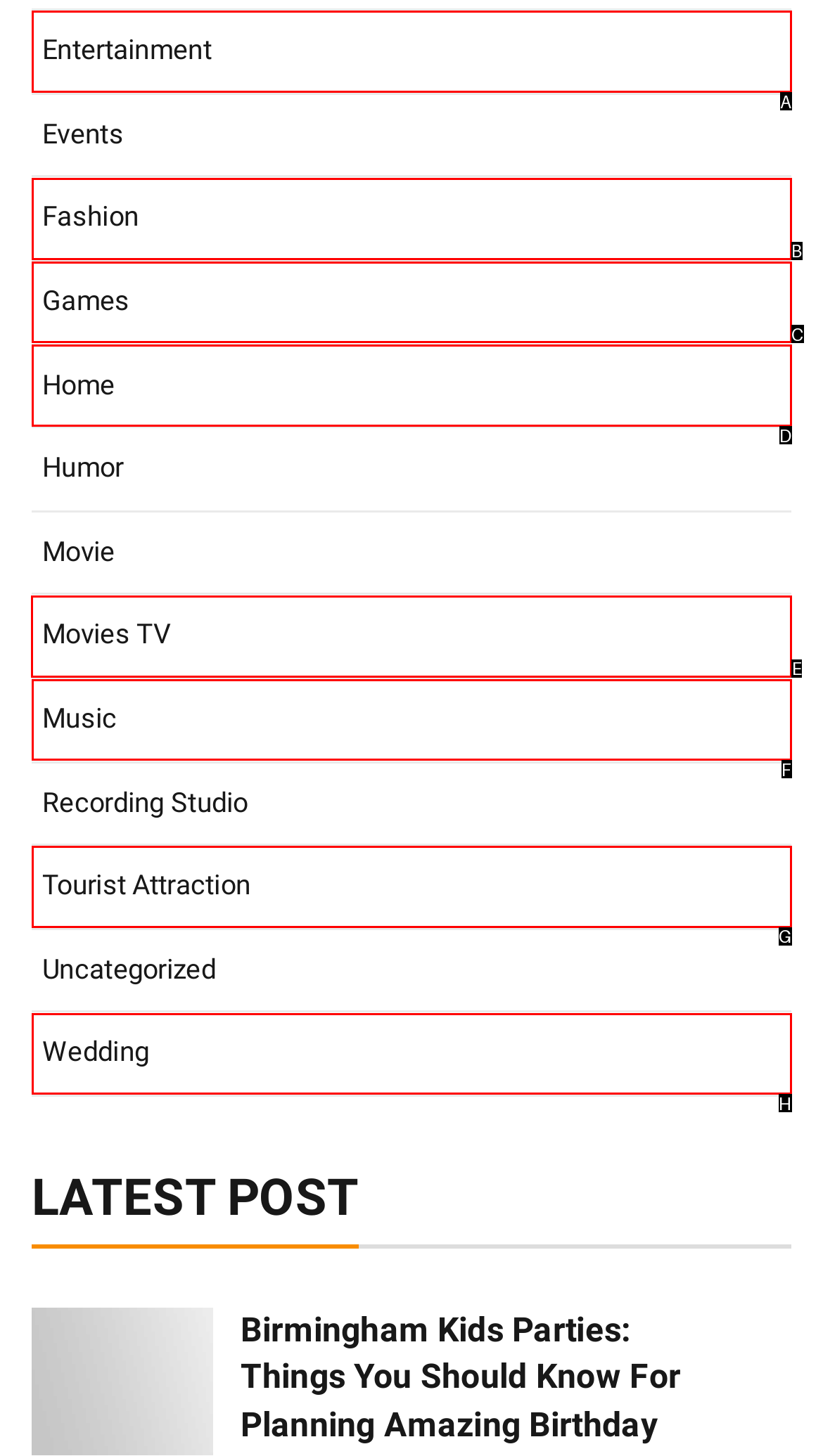Tell me which option I should click to complete the following task: Explore Movies TV
Answer with the option's letter from the given choices directly.

E